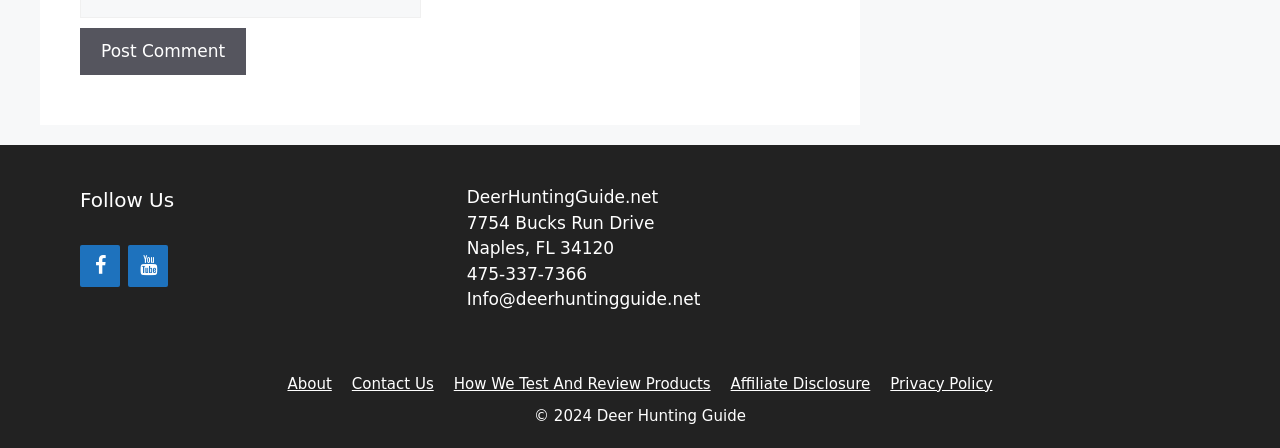What is the address of the website owner? Refer to the image and provide a one-word or short phrase answer.

7754 Bucks Run Drive, Naples, FL 34120